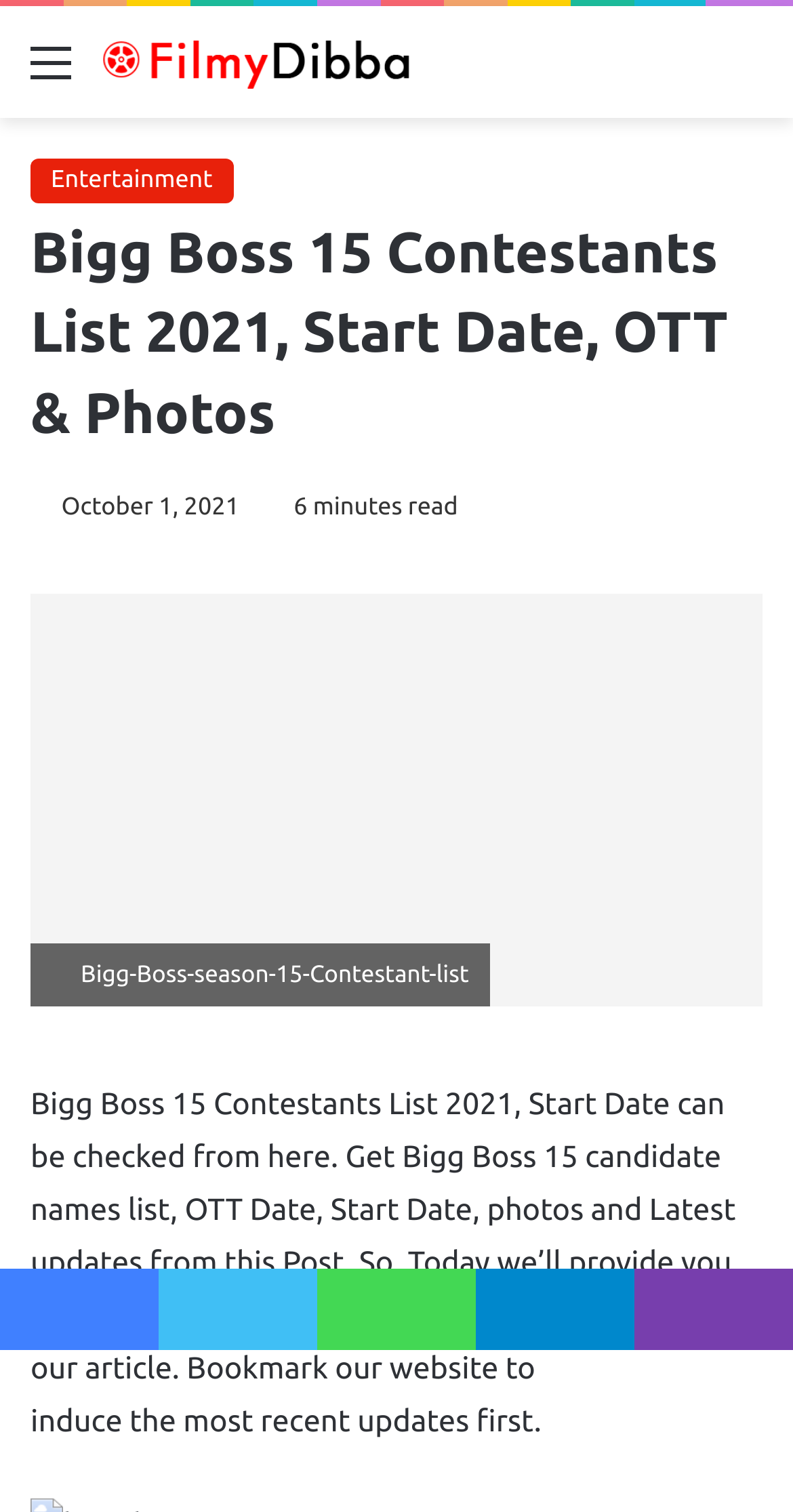Consider the image and give a detailed and elaborate answer to the question: 
What is the estimated reading time of the article?

The estimated reading time of the article is mentioned below the title, which is 6 minutes.